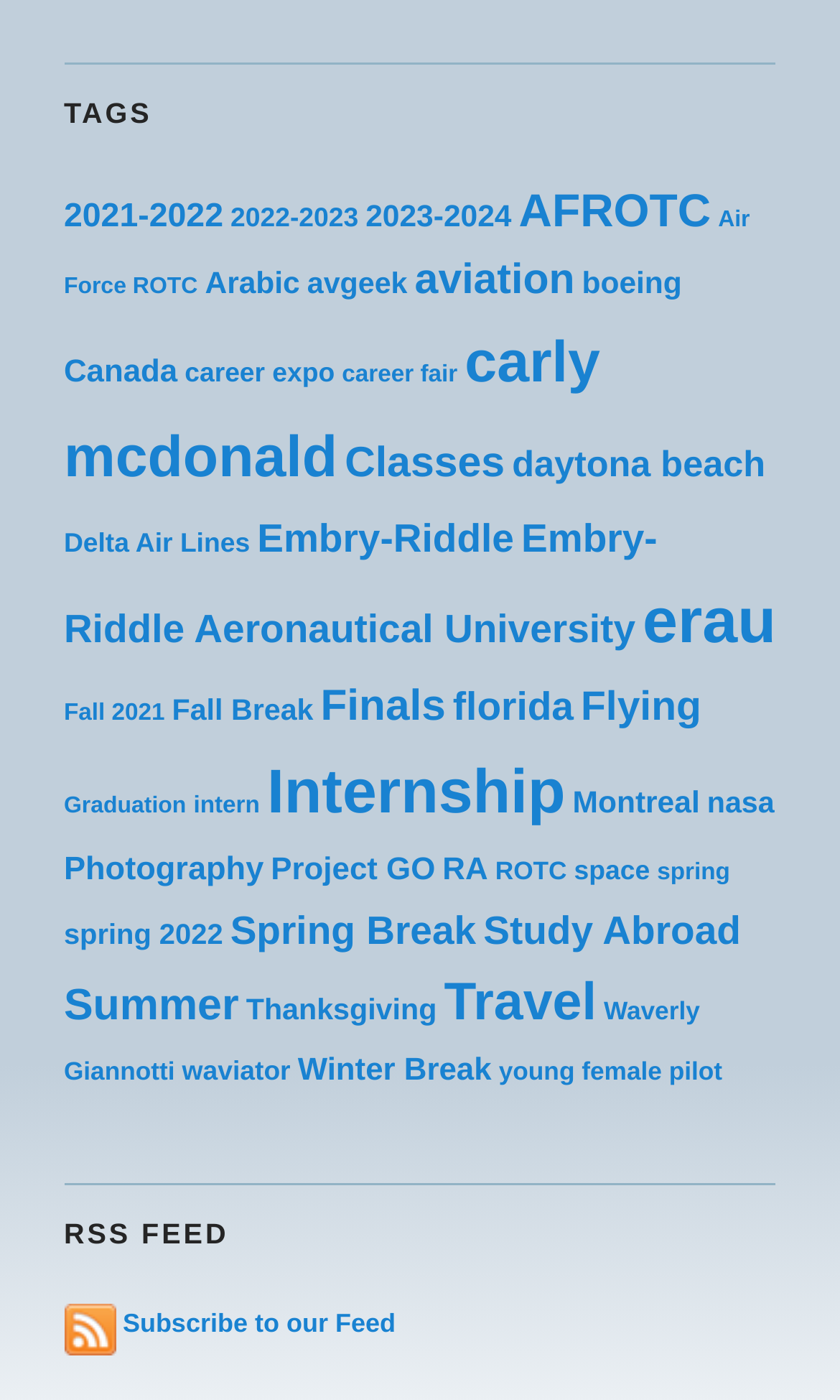Provide the bounding box coordinates of the HTML element this sentence describes: "SEO Resellers". The bounding box coordinates consist of four float numbers between 0 and 1, i.e., [left, top, right, bottom].

None